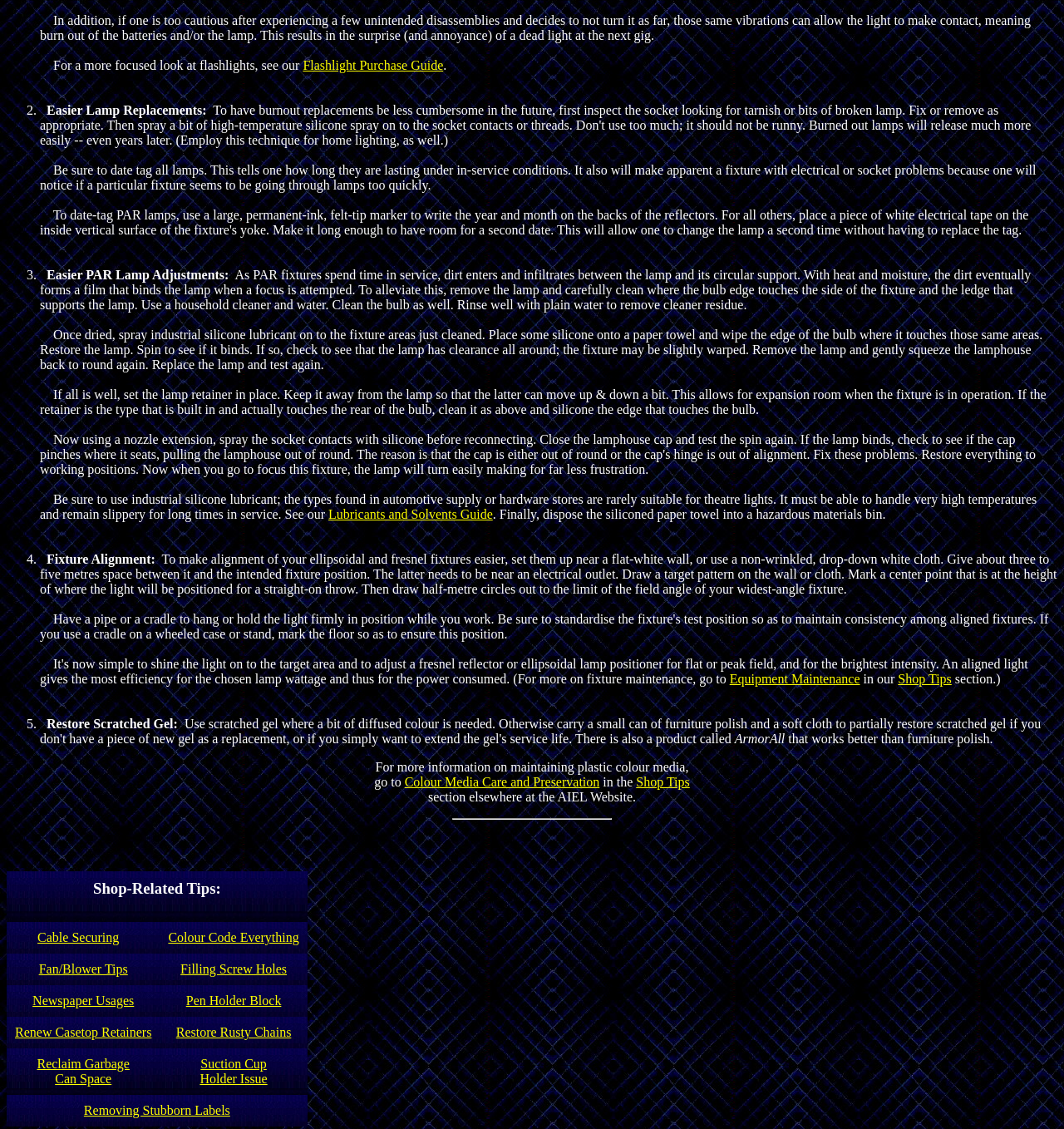Please pinpoint the bounding box coordinates for the region I should click to adhere to this instruction: "Read Lubricants and Solvents Guide".

[0.309, 0.449, 0.463, 0.462]